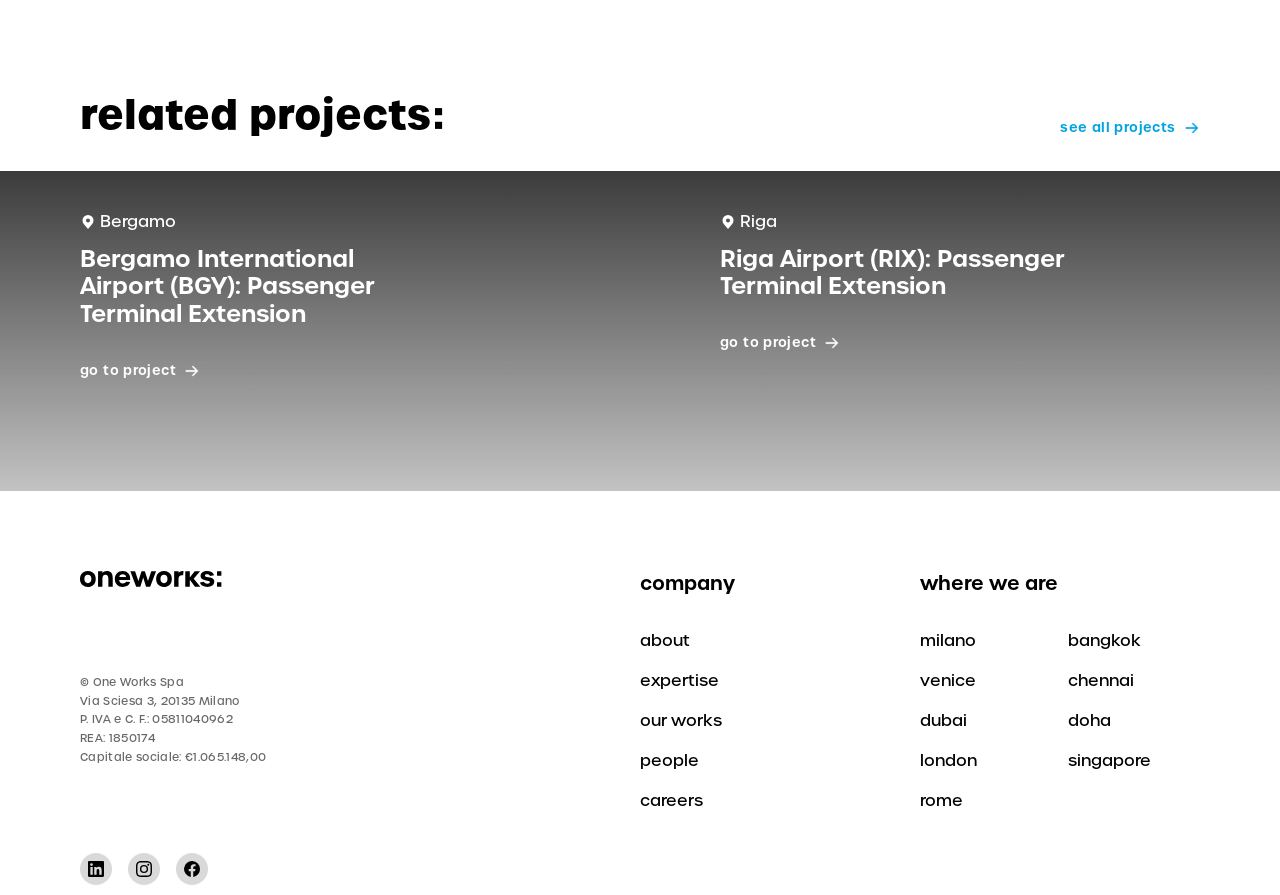How many social media links are at the bottom of the webpage?
Could you answer the question with a detailed and thorough explanation?

I counted the number of social media links at the bottom of the webpage by looking at the links 'LinkedIn', 'Instagram', and 'Facebook' which are located at the bottom-left of the webpage.